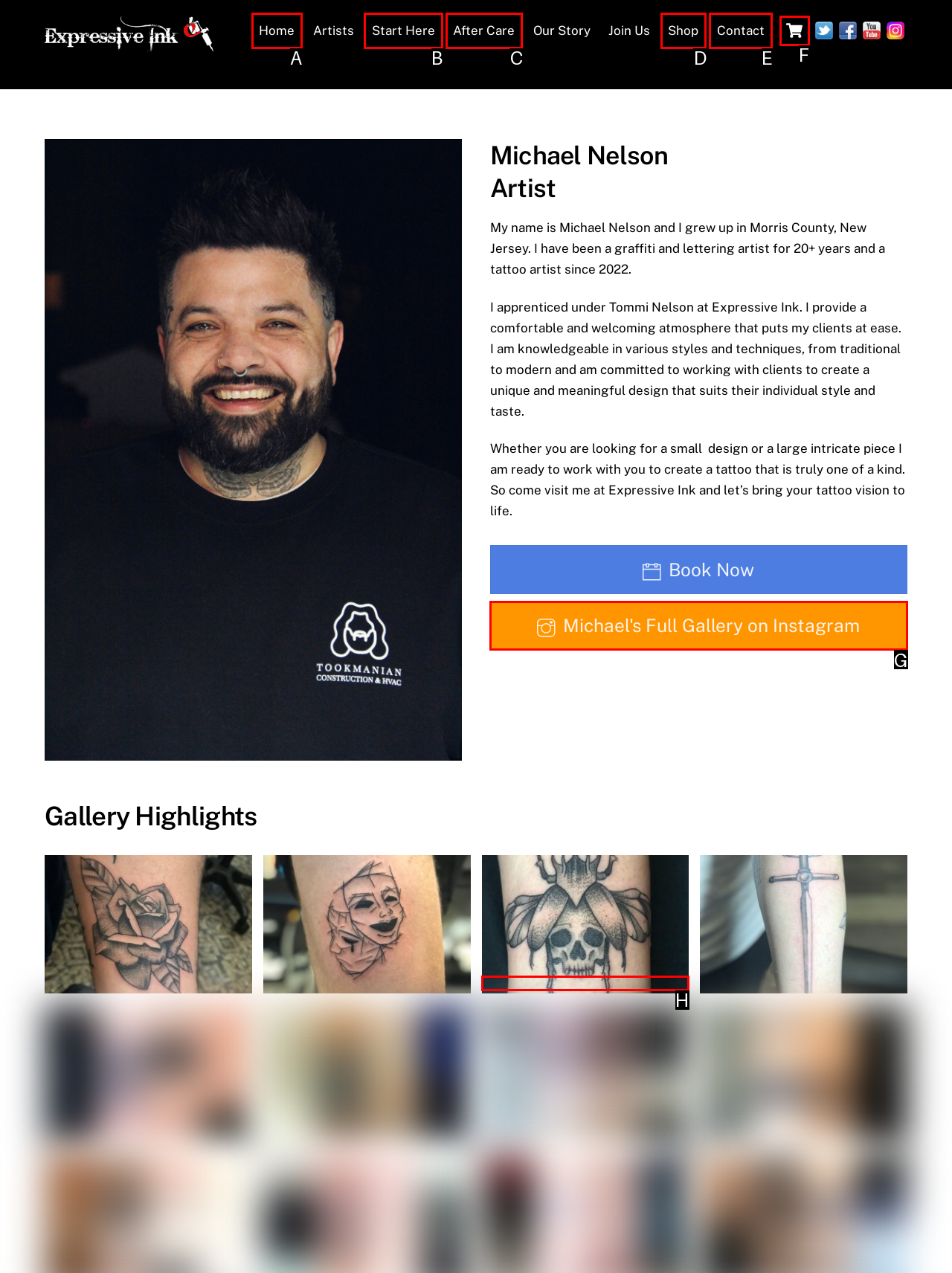Select the HTML element that matches the description: Contact. Provide the letter of the chosen option as your answer.

E